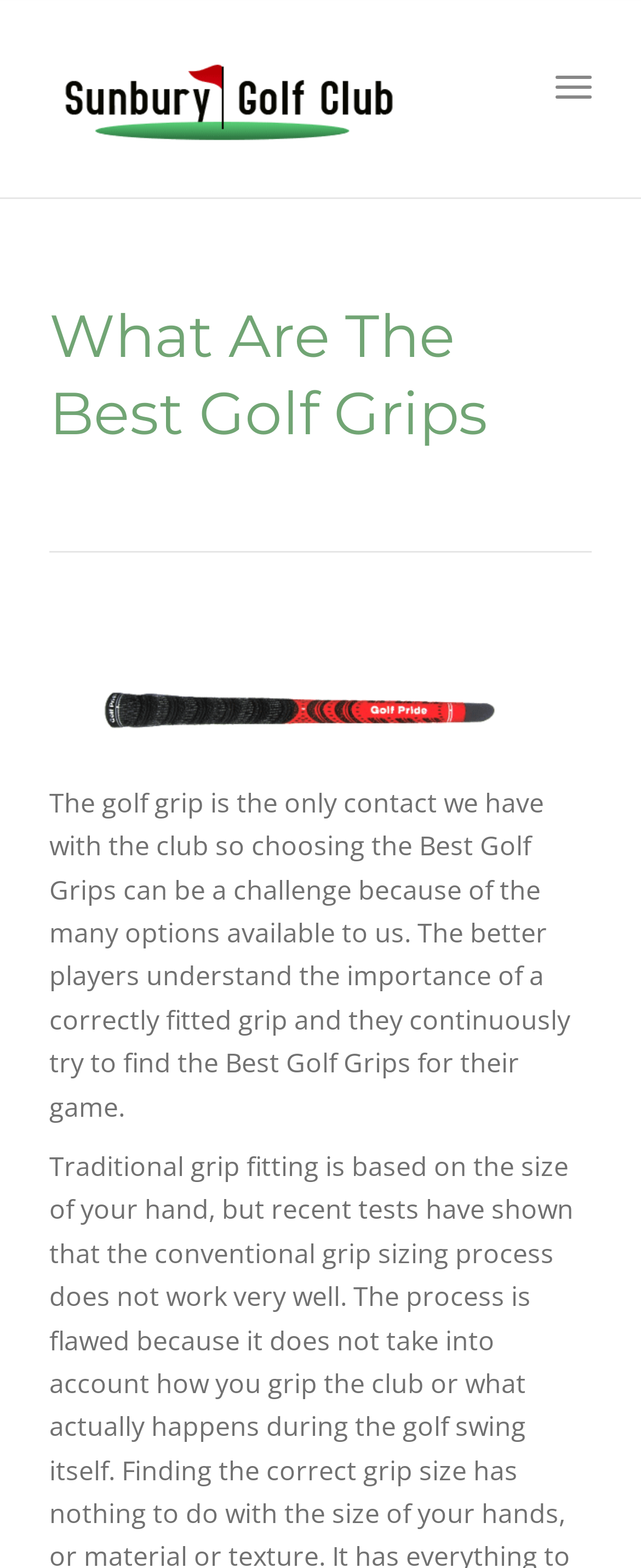Using the element description provided, determine the bounding box coordinates in the format (top-left x, top-left y, bottom-right x, bottom-right y). Ensure that all values are floating point numbers between 0 and 1. Element description: alt="Sudbury Golf Club Website"

[0.077, 0.05, 0.619, 0.073]